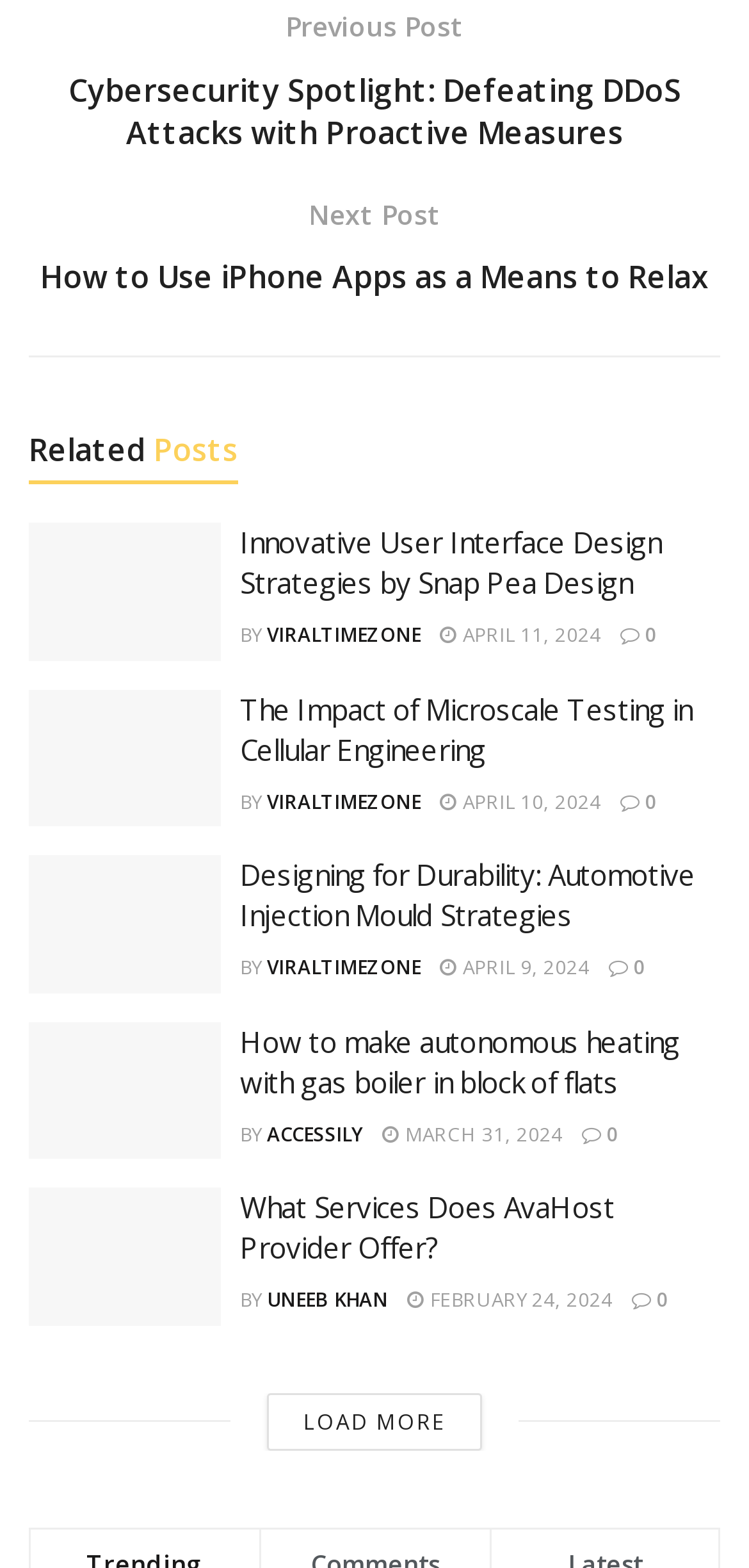Please identify the bounding box coordinates of the area I need to click to accomplish the following instruction: "Load more articles".

[0.356, 0.888, 0.644, 0.925]